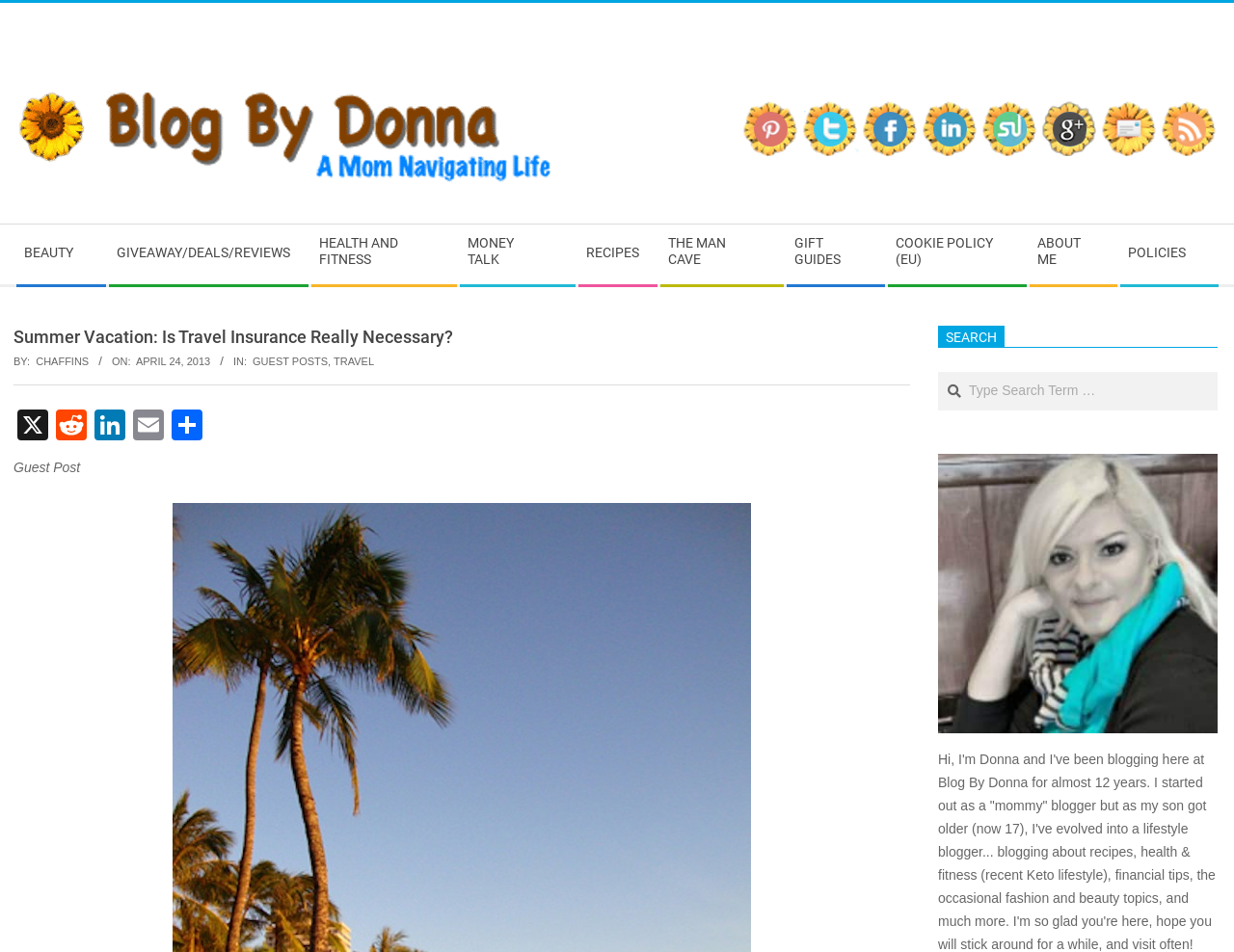Kindly determine the bounding box coordinates for the area that needs to be clicked to execute this instruction: "Share the article".

[0.136, 0.43, 0.167, 0.462]